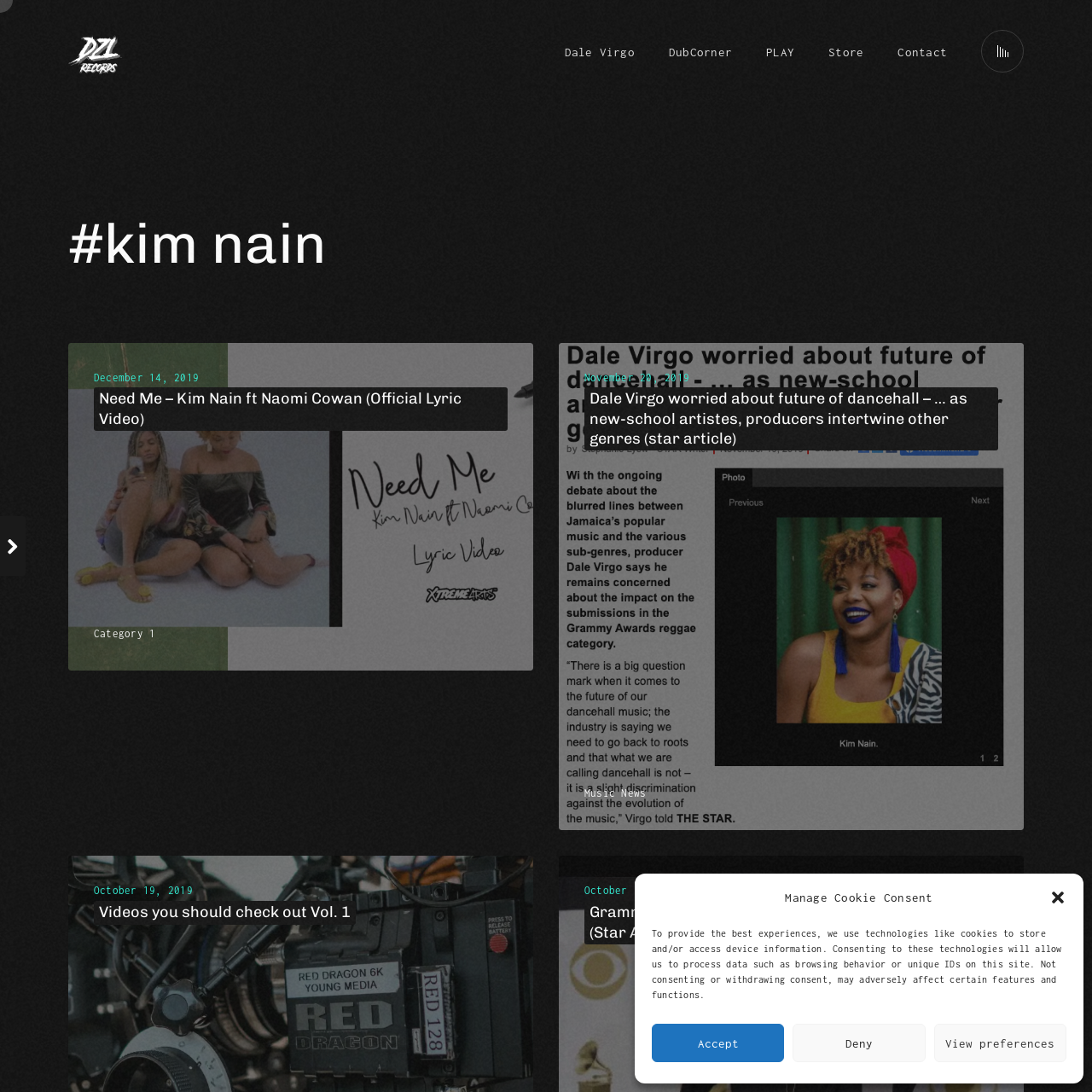Please determine the bounding box coordinates of the section I need to click to accomplish this instruction: "View the store".

[0.759, 0.038, 0.791, 0.081]